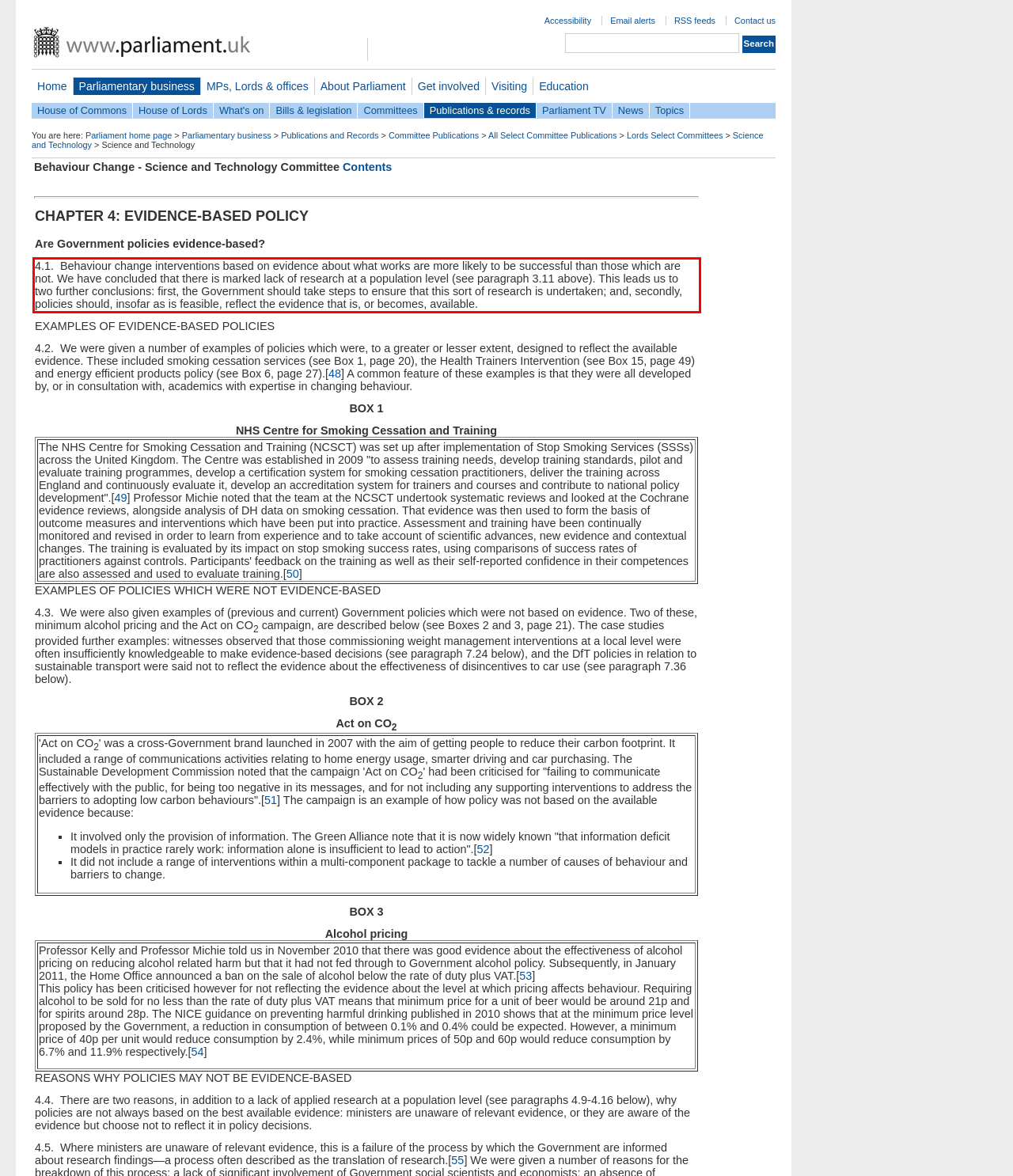Using the provided screenshot, read and generate the text content within the red-bordered area.

4.1. Behaviour change interventions based on evidence about what works are more likely to be successful than those which are not. We have concluded that there is marked lack of research at a population level (see paragraph 3.11 above). This leads us to two further conclusions: first, the Government should take steps to ensure that this sort of research is undertaken; and, secondly, policies should, insofar as is feasible, reflect the evidence that is, or becomes, available.